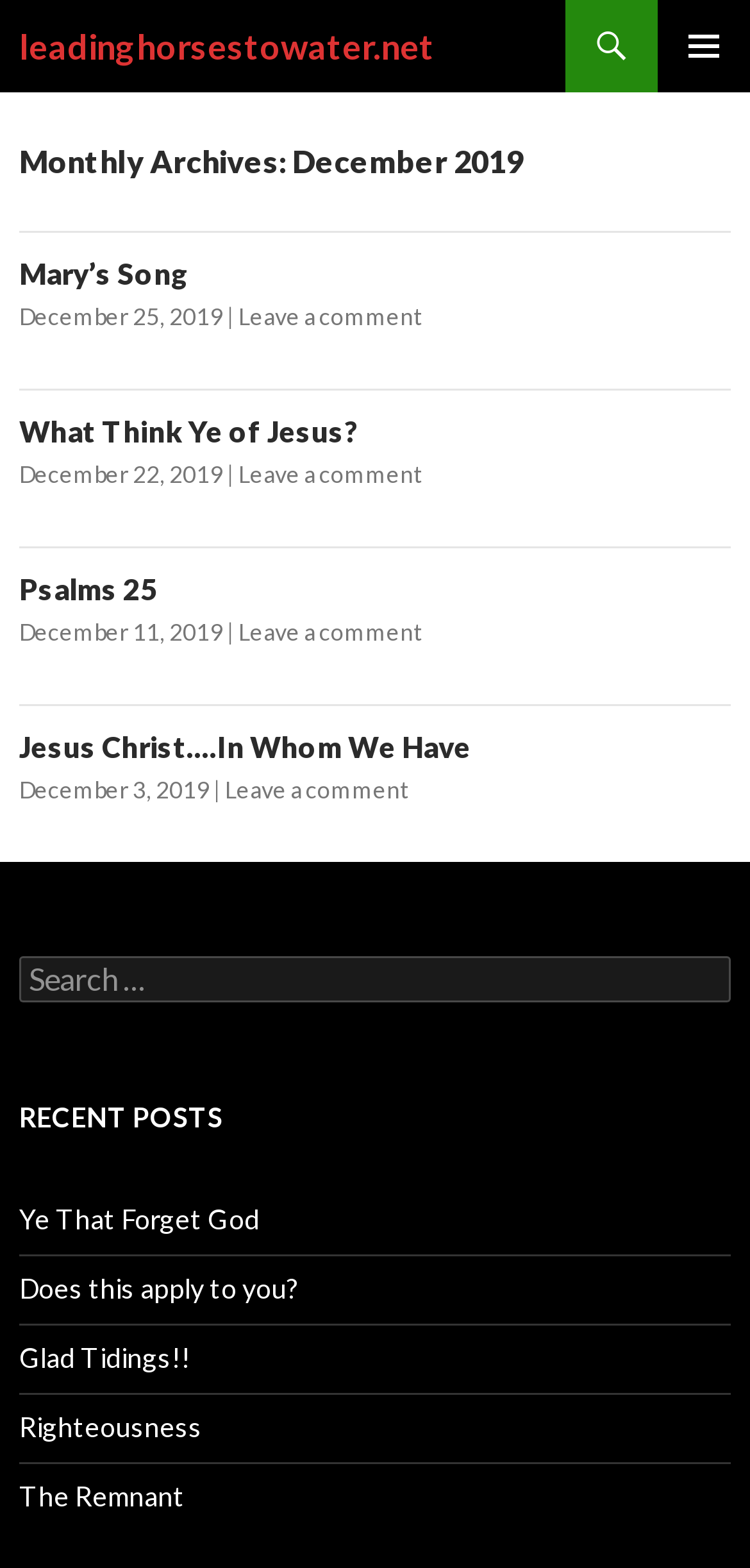How many recent posts are listed?
Provide a well-explained and detailed answer to the question.

I found a 'navigation' element with the text 'Recent Posts' and counted the number of 'link' elements underneath it, which are 5. These links likely point to recent posts.